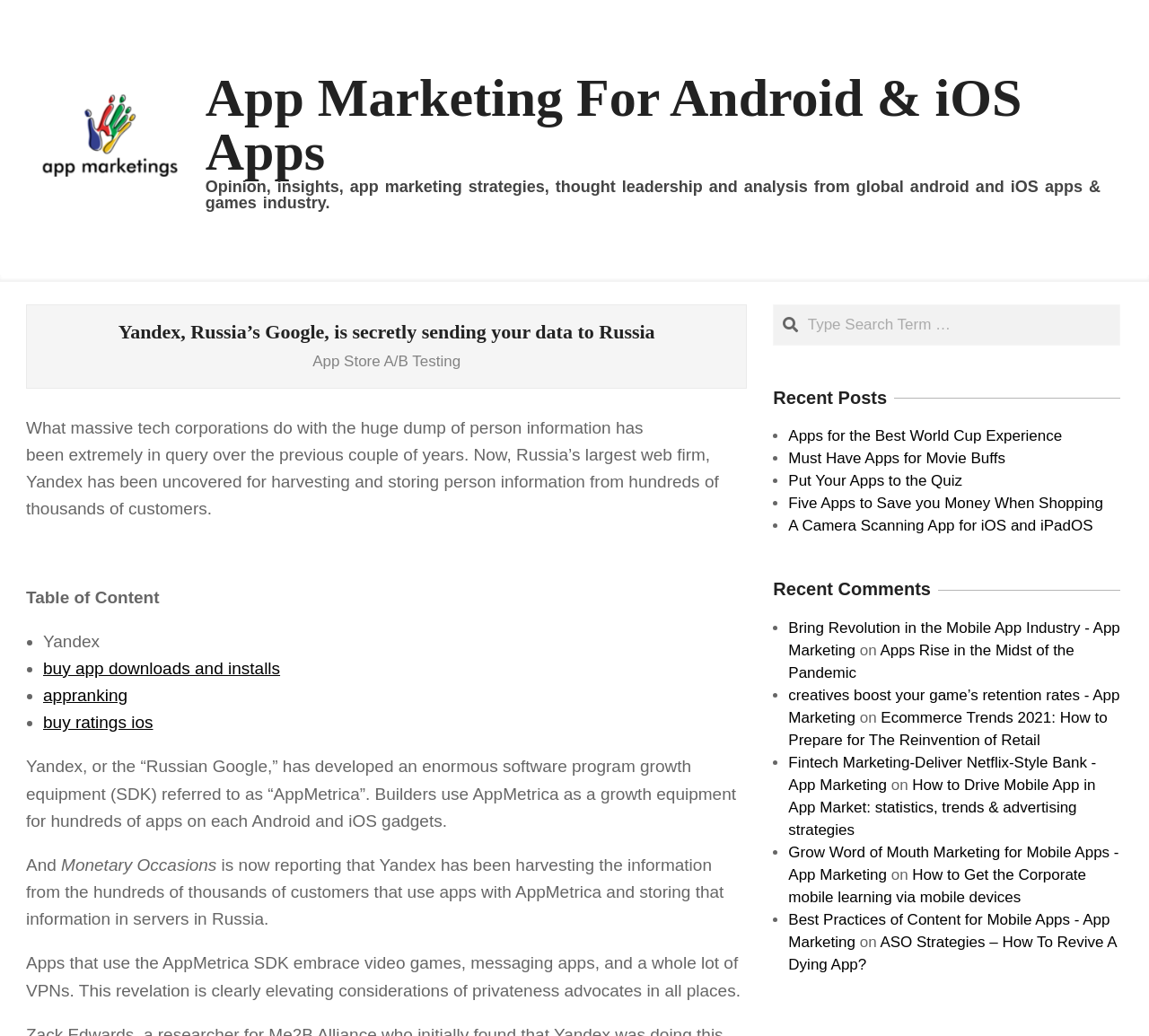Given the element description: "appranking", predict the bounding box coordinates of this UI element. The coordinates must be four float numbers between 0 and 1, given as [left, top, right, bottom].

[0.038, 0.662, 0.111, 0.68]